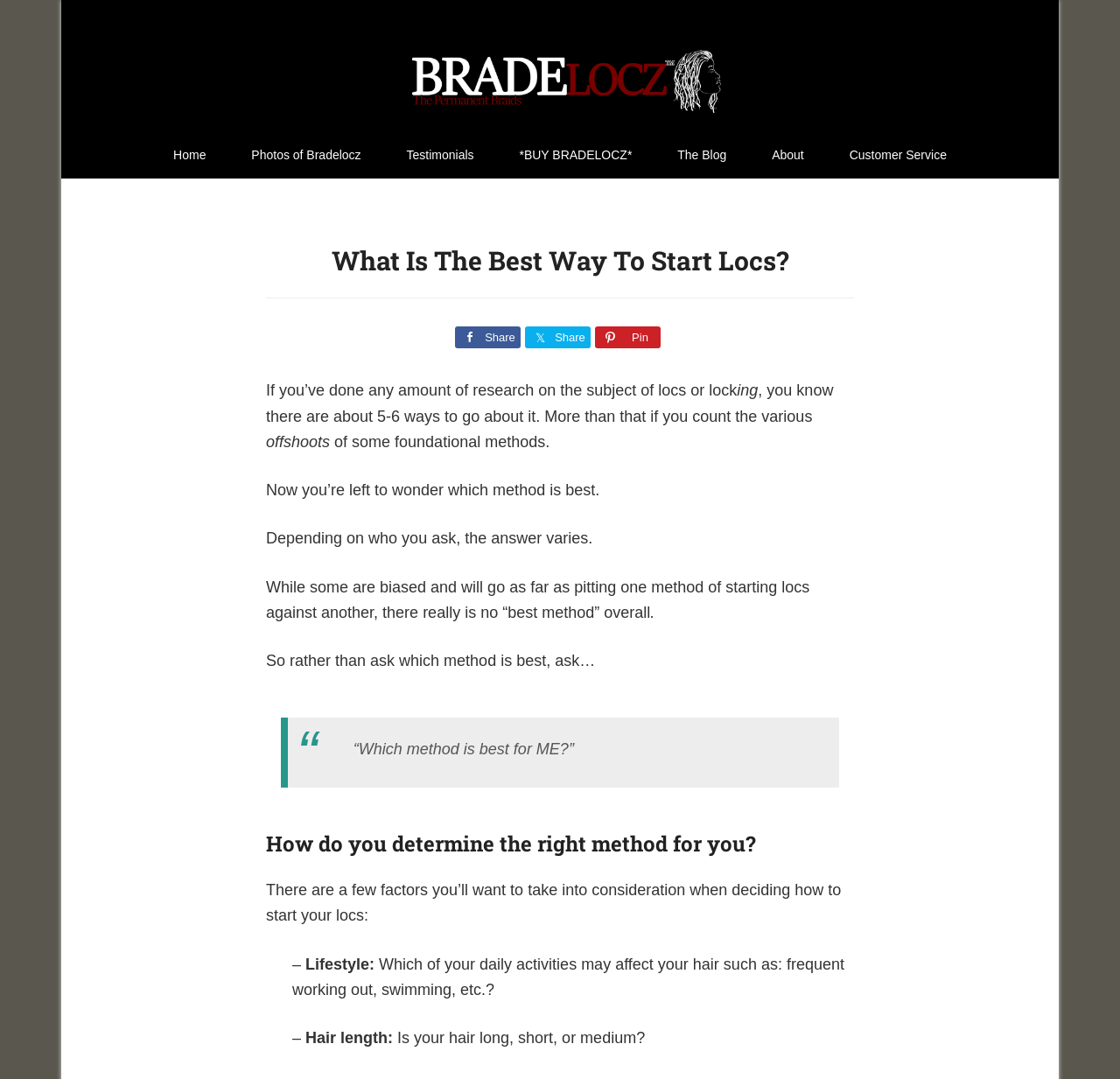Refer to the image and offer a detailed explanation in response to the question: What are the two factors mentioned to consider when deciding how to start locs?

According to the webpage, two factors to consider when deciding how to start locs are lifestyle, which includes daily activities that may affect hair, and hair length, which can affect the method chosen.